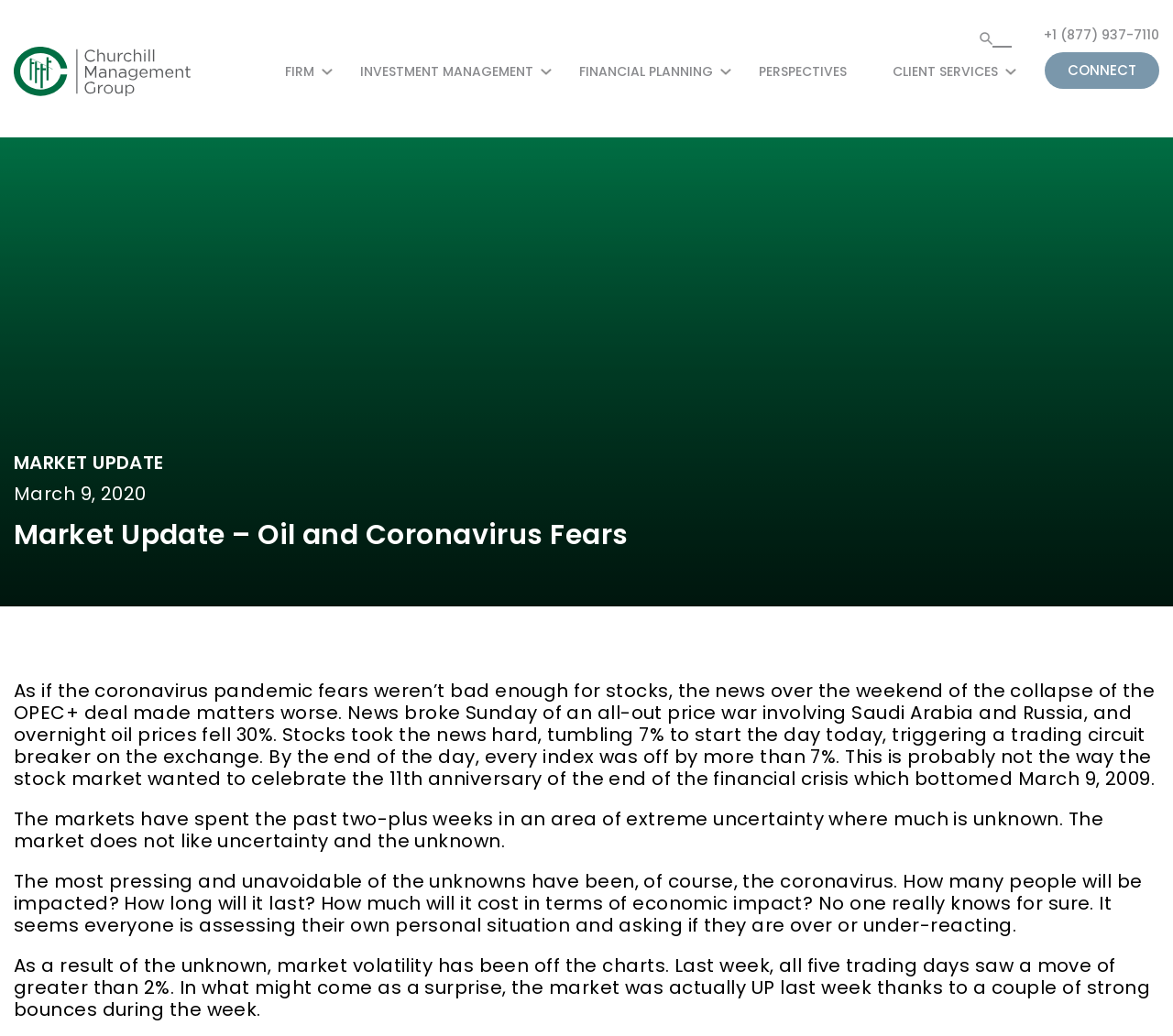Locate and provide the bounding box coordinates for the HTML element that matches this description: "Connect".

[0.89, 0.05, 0.988, 0.086]